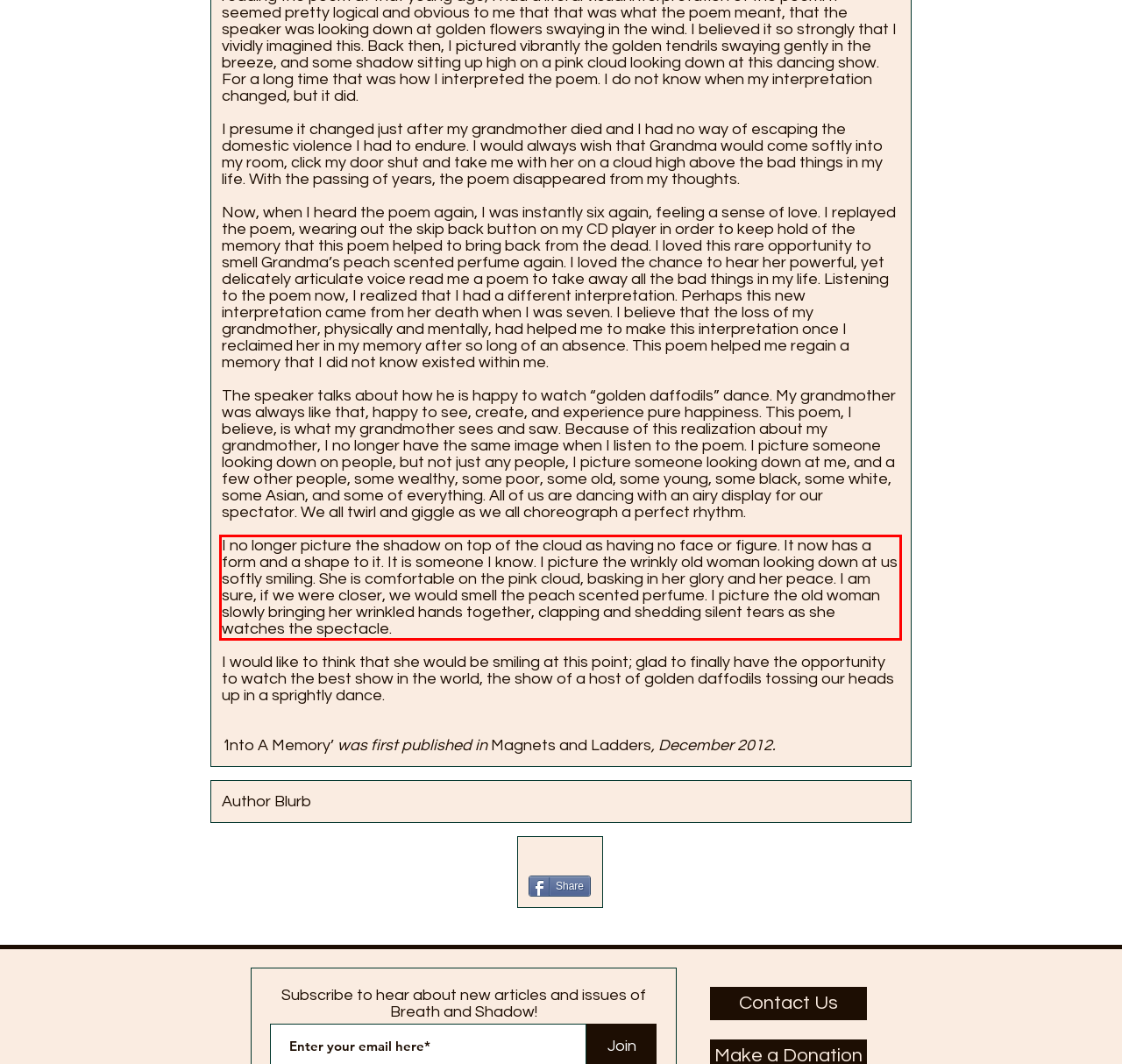You have a screenshot of a webpage with a red bounding box. Identify and extract the text content located inside the red bounding box.

I no longer picture the shadow on top of the cloud as having no face or figure. It now has a form and a shape to it. It is someone I know. I picture the wrinkly old woman looking down at us softly smiling. She is comfortable on the pink cloud, basking in her glory and her peace. I am sure, if we were closer, we would smell the peach scented perfume. I picture the old woman slowly bringing her wrinkled hands together, clapping and shedding silent tears as she watches the spectacle.